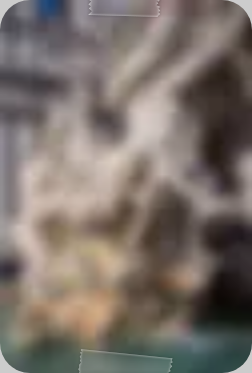Compose an extensive description of the image.

The image depicts a portion of the iconic "Fountain of the Four Rivers," designed by Gian Lorenzo Bernini in 1651, located in Piazza Navona, Rome. The fountain is renowned for its intricate sculptures representing four major rivers: the Rio de la Plata, the Nile, the Ganges, and the Danube. Each river figure is intricately carved, conveying both movement and beauty. This specific image captures an artistic detail amidst the fountain's grandeur, enveloped in the historical context of Western civilization and its connection to water and art. The play of light and shadow adds dimension to Bernini's masterful work, highlighting the artistic finesse that has made this fountain a celebrated landmark in Rome.